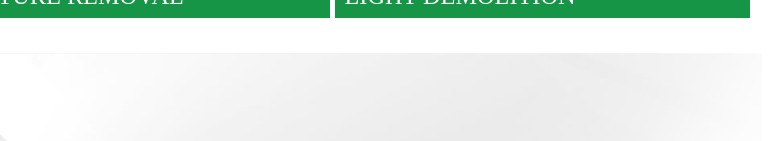Answer the following query concisely with a single word or phrase:
What is the purpose of the webpage section?

To display service categories